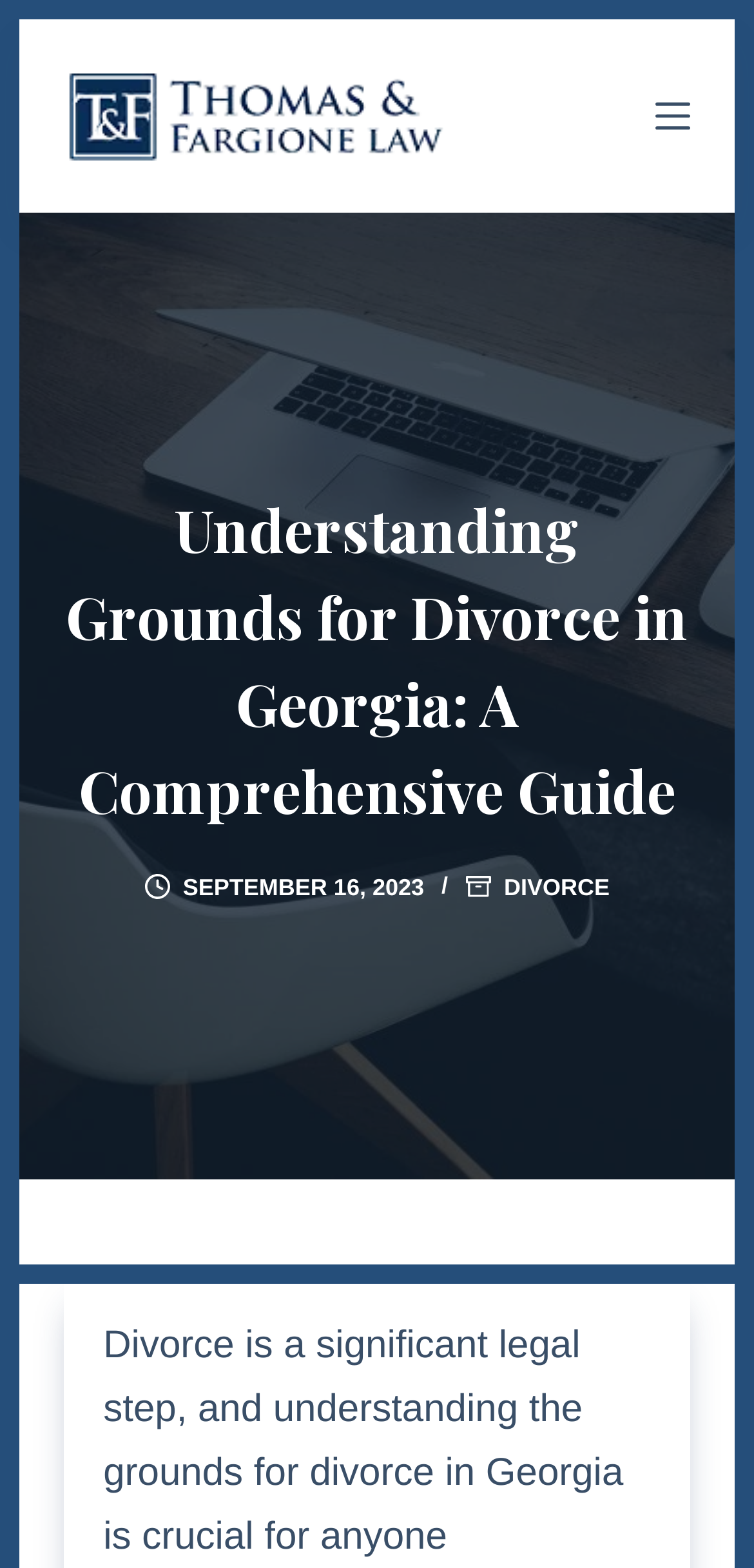Give a concise answer of one word or phrase to the question: 
What is the category of the webpage's content?

DIVORCE